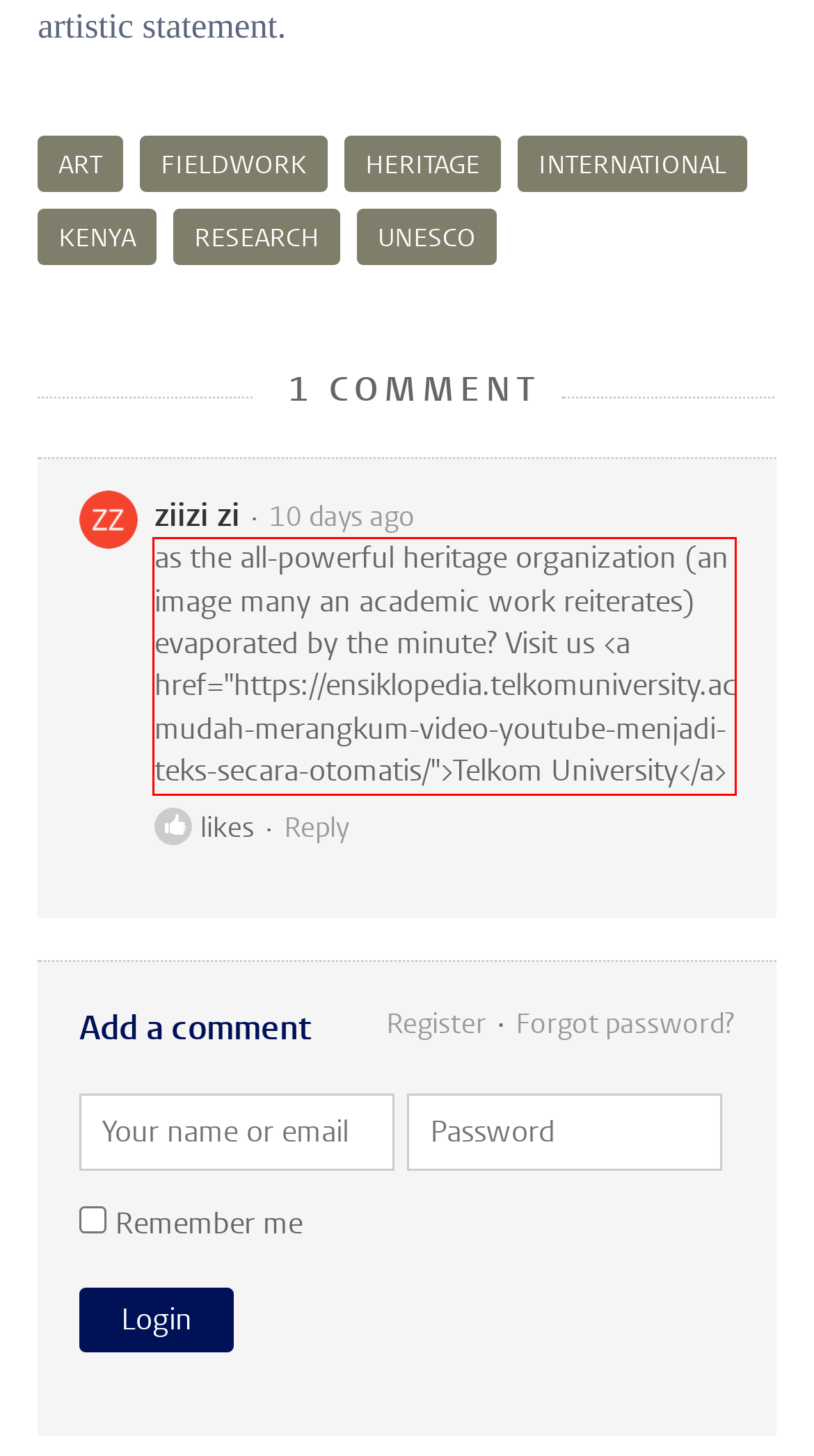Perform OCR on the text inside the red-bordered box in the provided screenshot and output the content.

as the all-powerful heritage organization (an image many an academic work reiterates) evaporated by the minute? Visit us <a href="https://ensiklopedia.telkomuniversity.ac.id/cara-mudah-merangkum-video-youtube-menjadi-teks-secara-otomatis/">Telkom University</a>